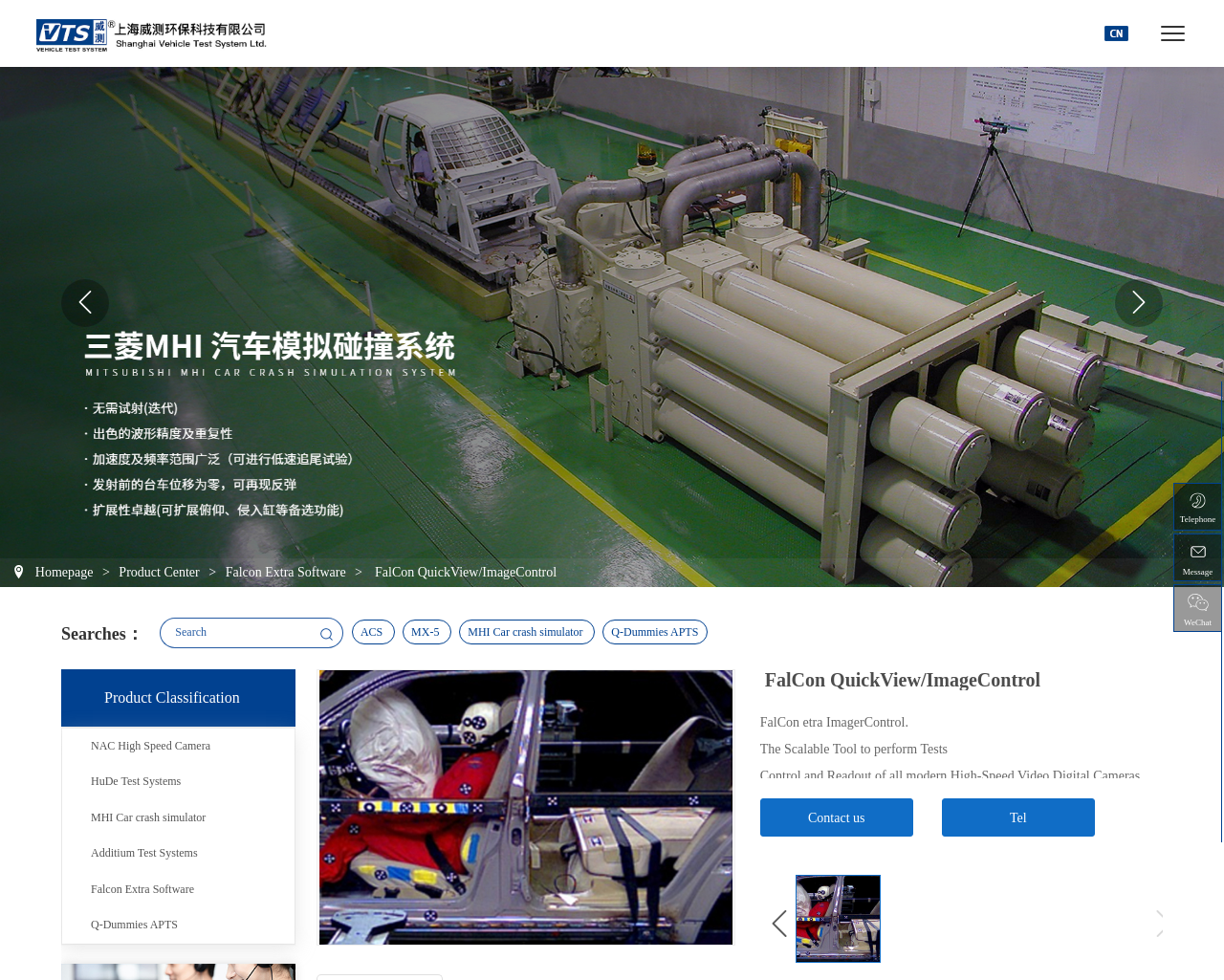Respond with a single word or phrase:
What is the contact information provided on the webpage?

Telephone number and email